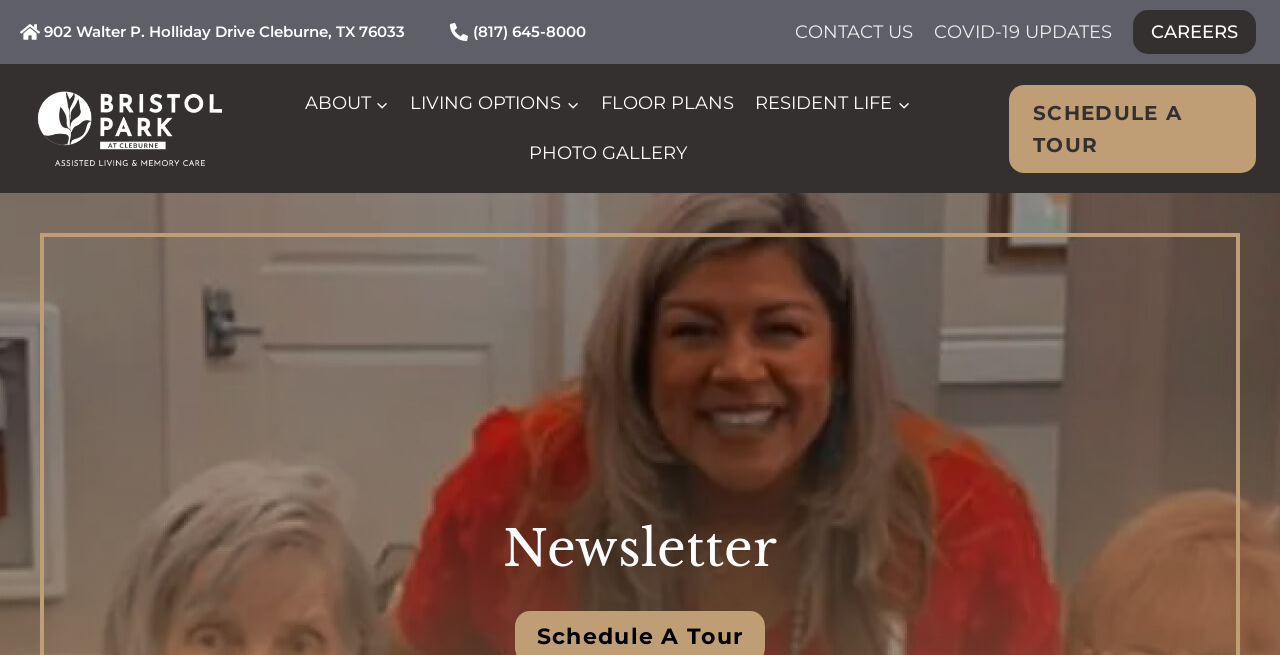Locate the UI element described as follows: "alt="bristol-park-cleburne-logo-lrg"". Return the bounding box coordinates as four float numbers between 0 and 1 in the order [left, top, right, bottom].

[0.019, 0.115, 0.184, 0.277]